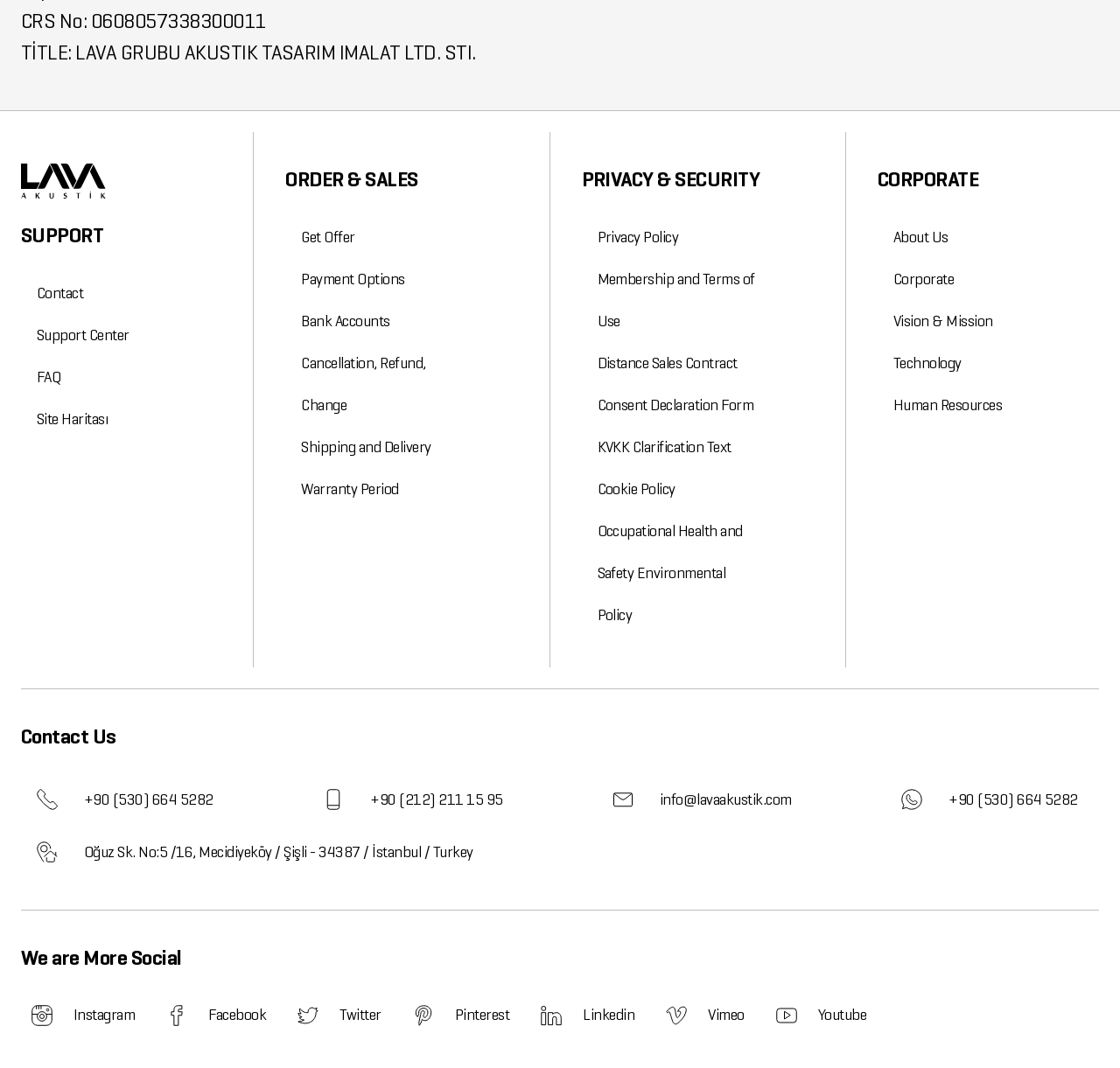Please indicate the bounding box coordinates for the clickable area to complete the following task: "Get an offer". The coordinates should be specified as four float numbers between 0 and 1, i.e., [left, top, right, bottom].

[0.269, 0.202, 0.317, 0.241]